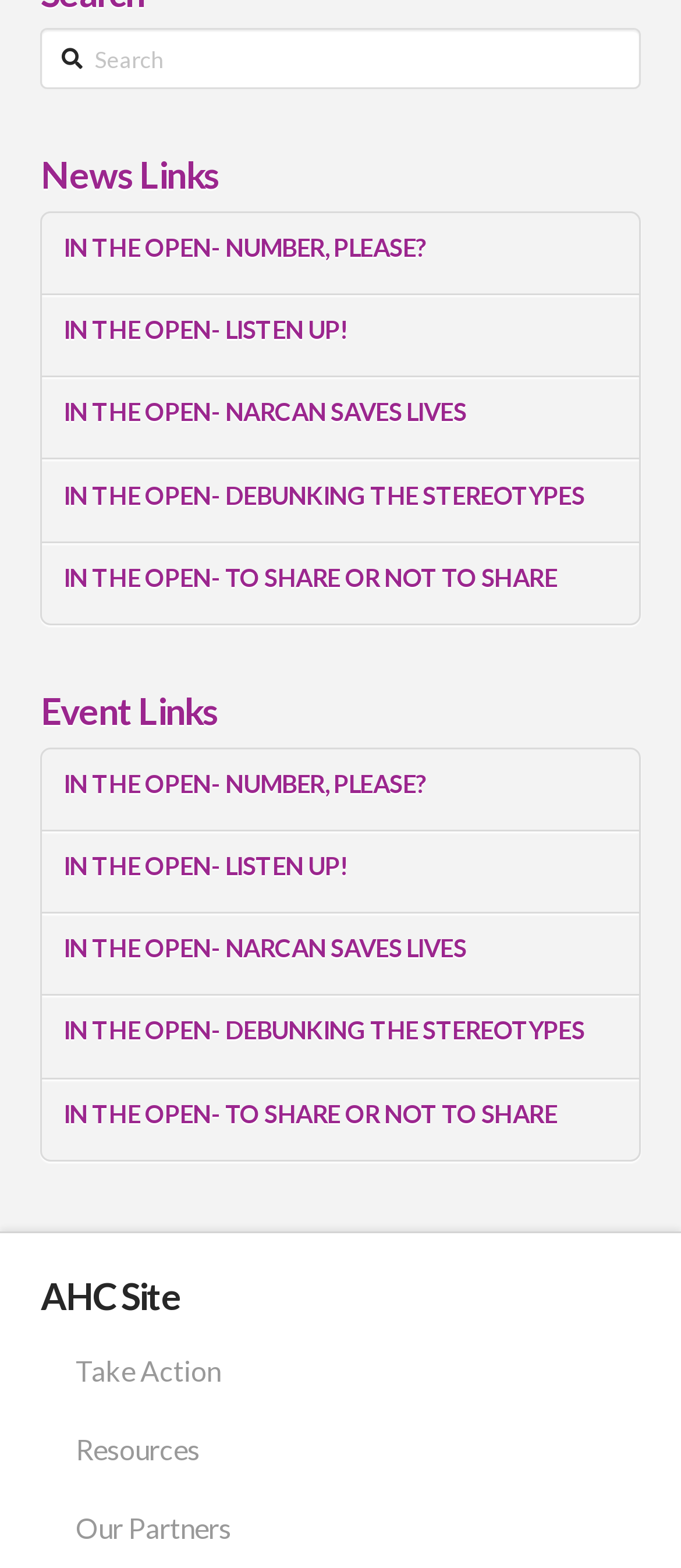Provide a brief response to the question below using one word or phrase:
What are the three links at the bottom of the webpage?

Take Action, Resources, Our Partners